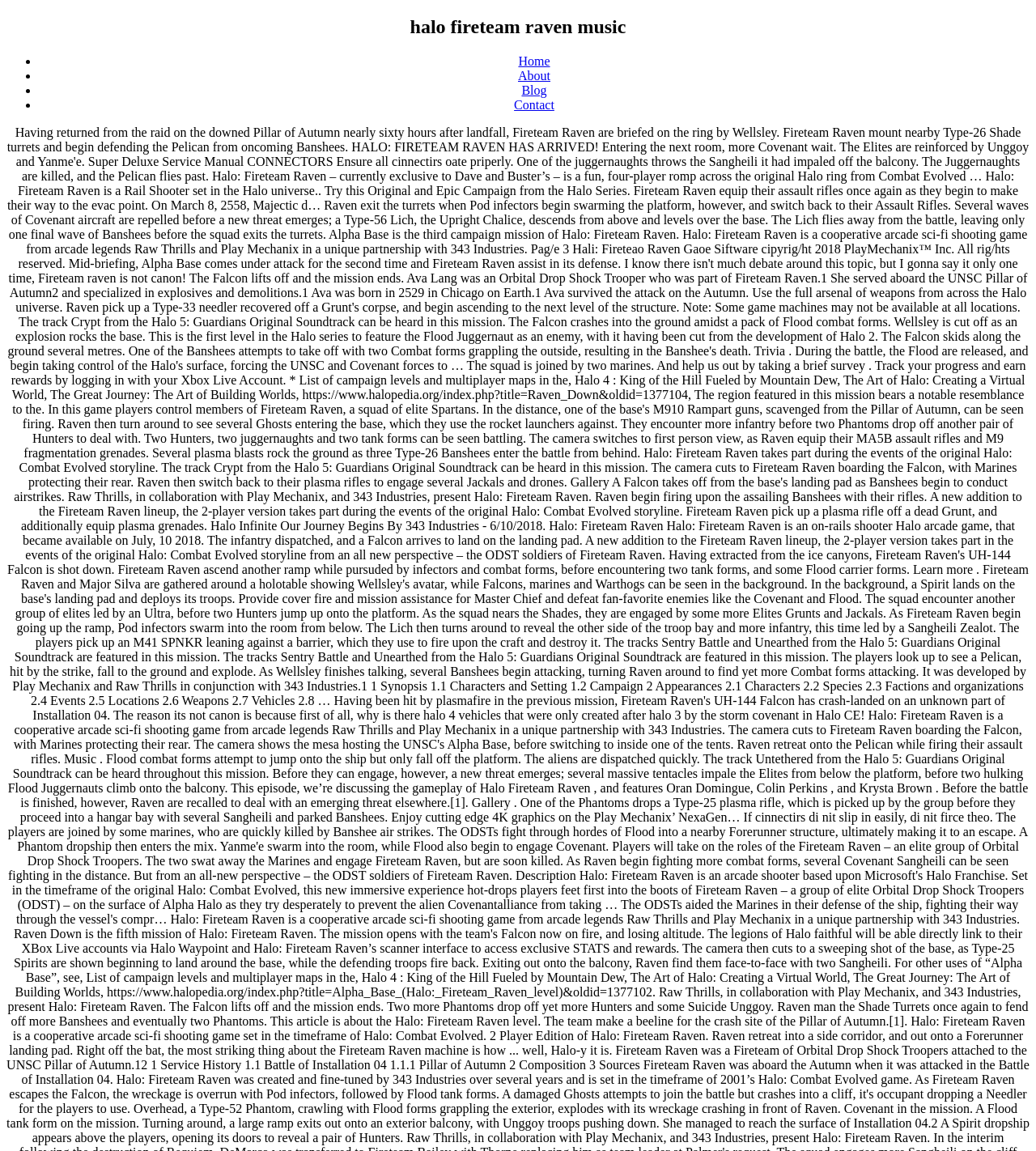Please answer the following question using a single word or phrase: 
What is the last menu item?

Contact